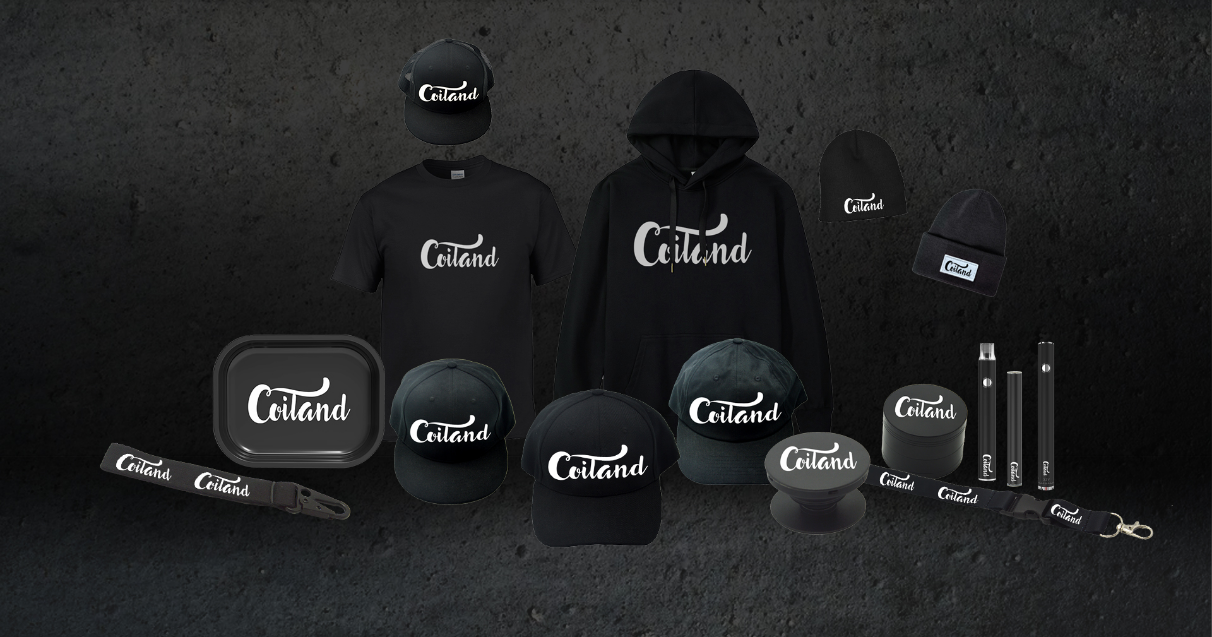Please respond in a single word or phrase: 
What is the color of the backdrop in the image?

Dark